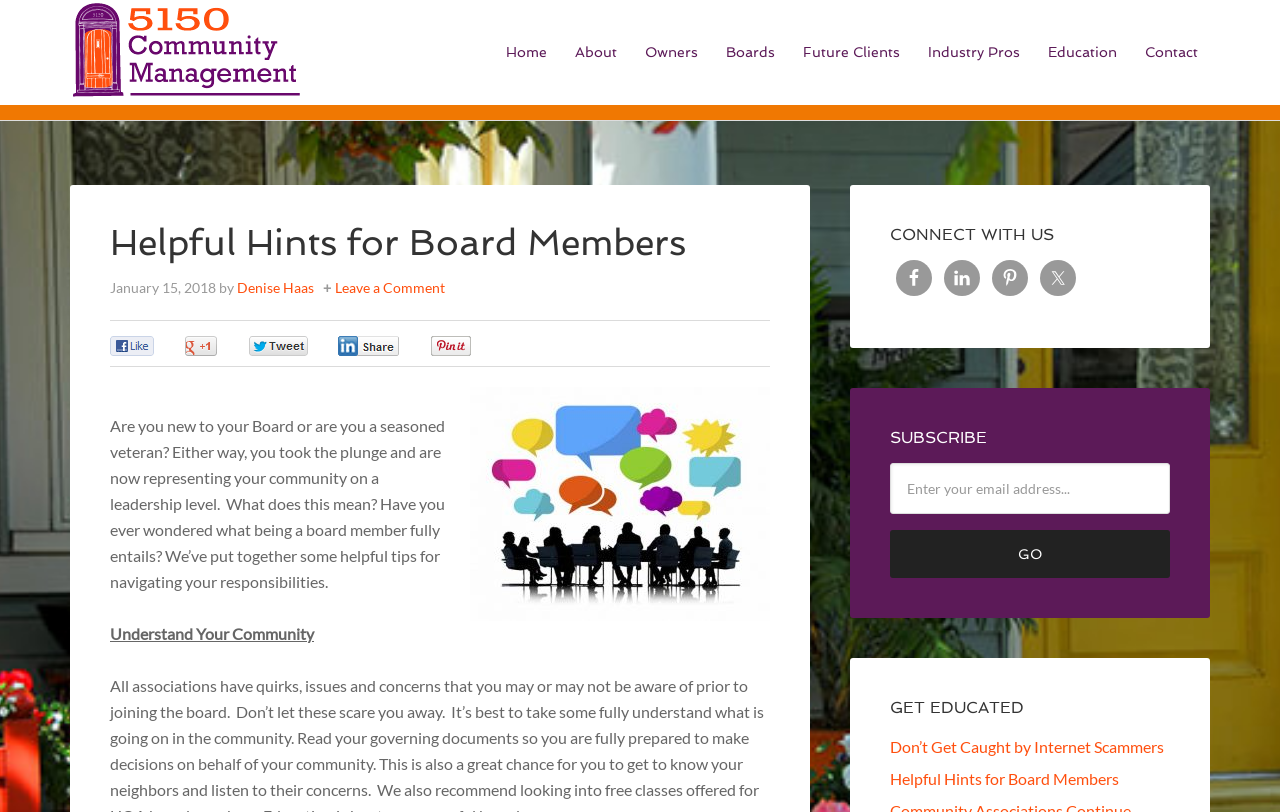Bounding box coordinates are specified in the format (top-left x, top-left y, bottom-right x, bottom-right y). All values are floating point numbers bounded between 0 and 1. Please provide the bounding box coordinate of the region this sentence describes: 5150 Community Management

[0.055, 0.0, 0.289, 0.123]